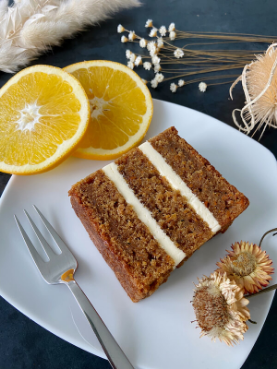What type of flowers are surrounding the cake? Using the information from the screenshot, answer with a single word or phrase.

Dried flowers